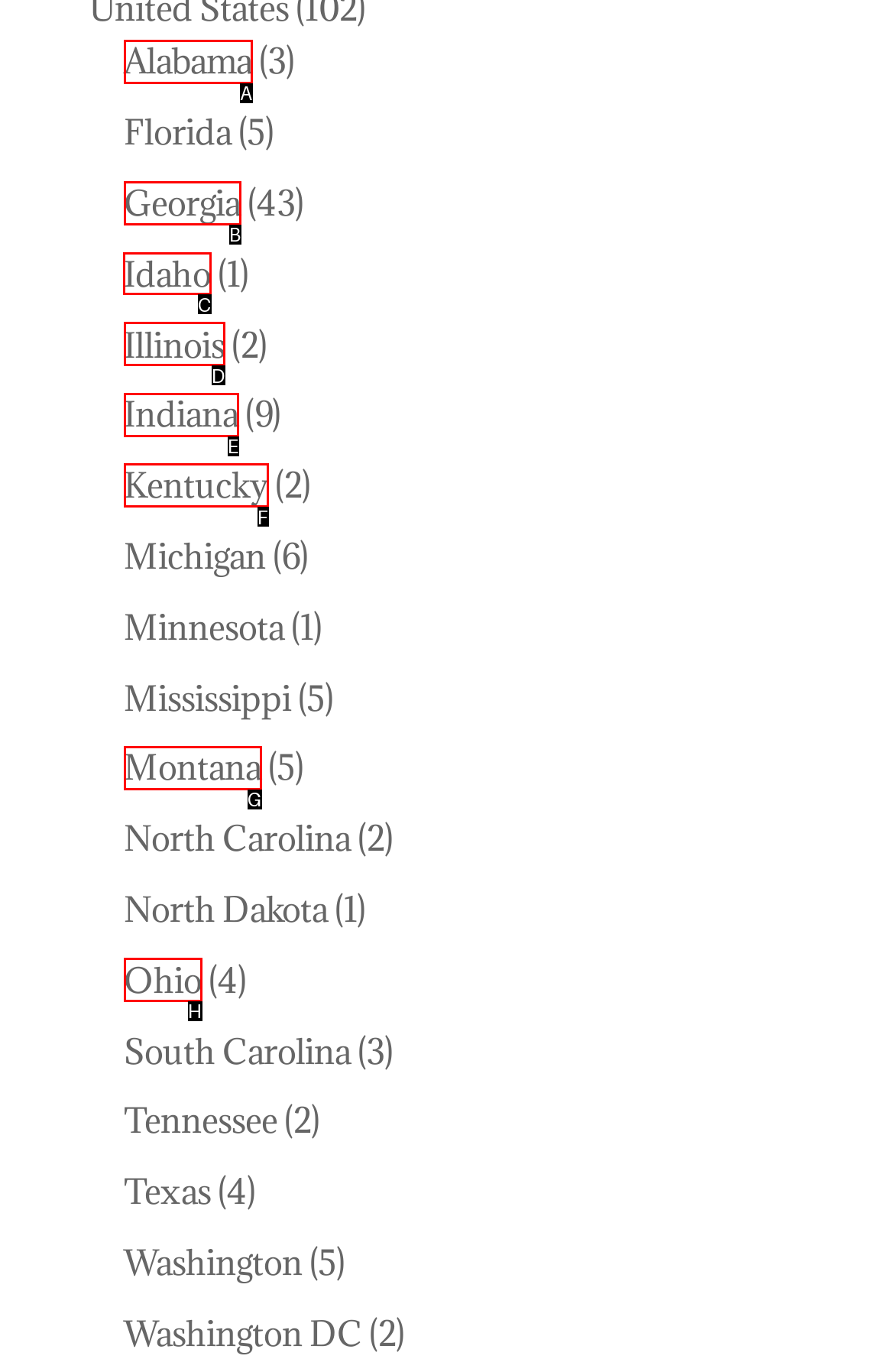Identify the correct HTML element to click to accomplish this task: Click on the first social media icon
Respond with the letter corresponding to the correct choice.

None